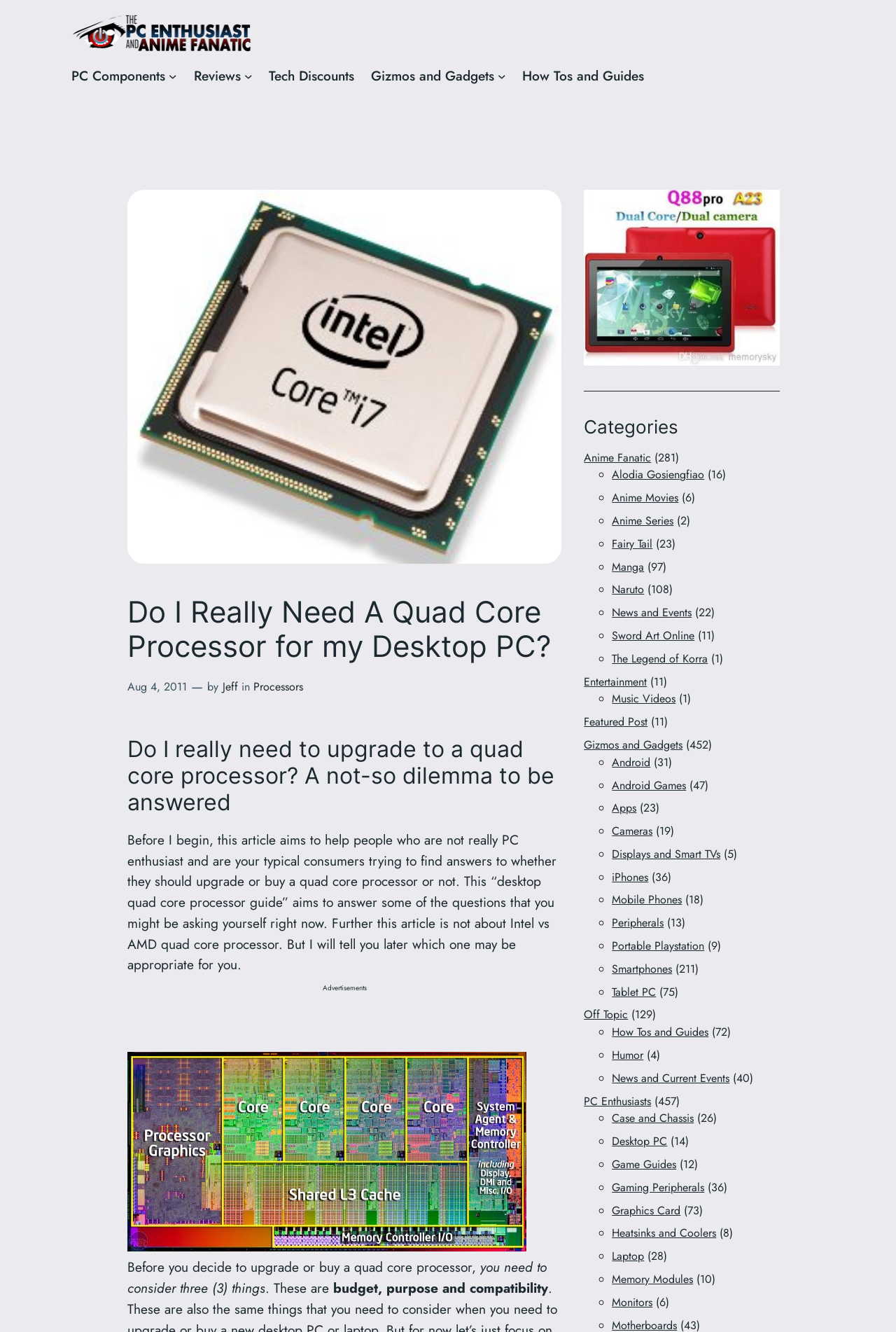Generate a comprehensive description of the webpage.

This webpage is about determining whether one needs a quad core processor for their desktop PC. At the top left corner, there is a logo of "whatswithjeff" with a link to the website. Next to it, there is a navigation menu with links to various categories such as "PC Components", "Reviews", "Tech Discounts", "Gizmos and Gadgets", and "How Tos and Guides".

Below the navigation menu, there is a figure with an image, followed by a heading that reads "Do I Really Need A Quad Core Processor for my Desktop PC?" with a time stamp of "Aug 4, 2011" and the author's name "Jeff". The article aims to help non-PC enthusiasts decide whether they need to upgrade to a quad core processor or not.

The main content of the article is divided into sections, with headings and paragraphs of text. The first section explains the purpose of the article, which is to answer questions about quad core processors for typical consumers. The second section discusses the three things to consider before deciding to upgrade or buy a quad core processor: budget, purpose, and compatibility.

On the right side of the page, there is a section with a heading "Categories" and a list of links to various categories such as "Anime Fanatic", "Alodia Gosiengfiao", "Anime Movies", and others. Each category has a number of posts in parentheses.

Below the categories section, there is an image of an "inside intel sandy bridge quad core processor" and a paragraph of text discussing the considerations before upgrading or buying a quad core processor.

Further down the page, there is a section with a heading "Advertisements" and a link to "DHGate Wholesale tablet PC" with an image. This section is separated from the rest of the content by a horizontal separator.

Overall, the webpage is focused on providing information and guidance to help readers decide whether they need a quad core processor for their desktop PC.